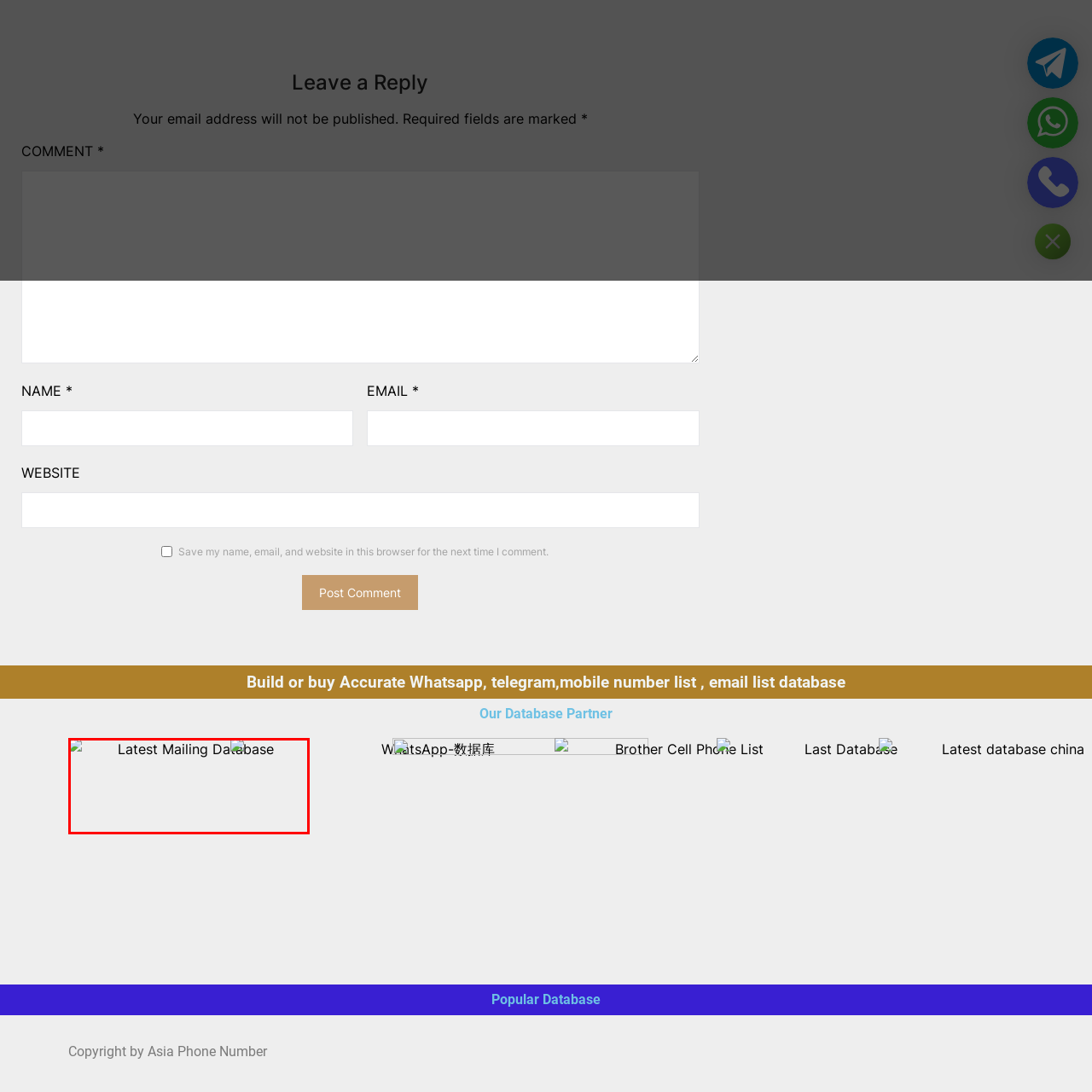Elaborate on the visual details of the image contained within the red boundary.

The image represents a link titled "Latest Mailing Database," positioned prominently on a webpage. This link is associated with a corresponding image that visually emphasizes the database offering. The layout suggests a focus on data accessibility and provides potential customers with a quick way to explore mailing list options. The image directly links to further information, making it an essential component for users seeking database resources. The surrounding text offers context about the database's relevance and its use for marketing or communication efforts.